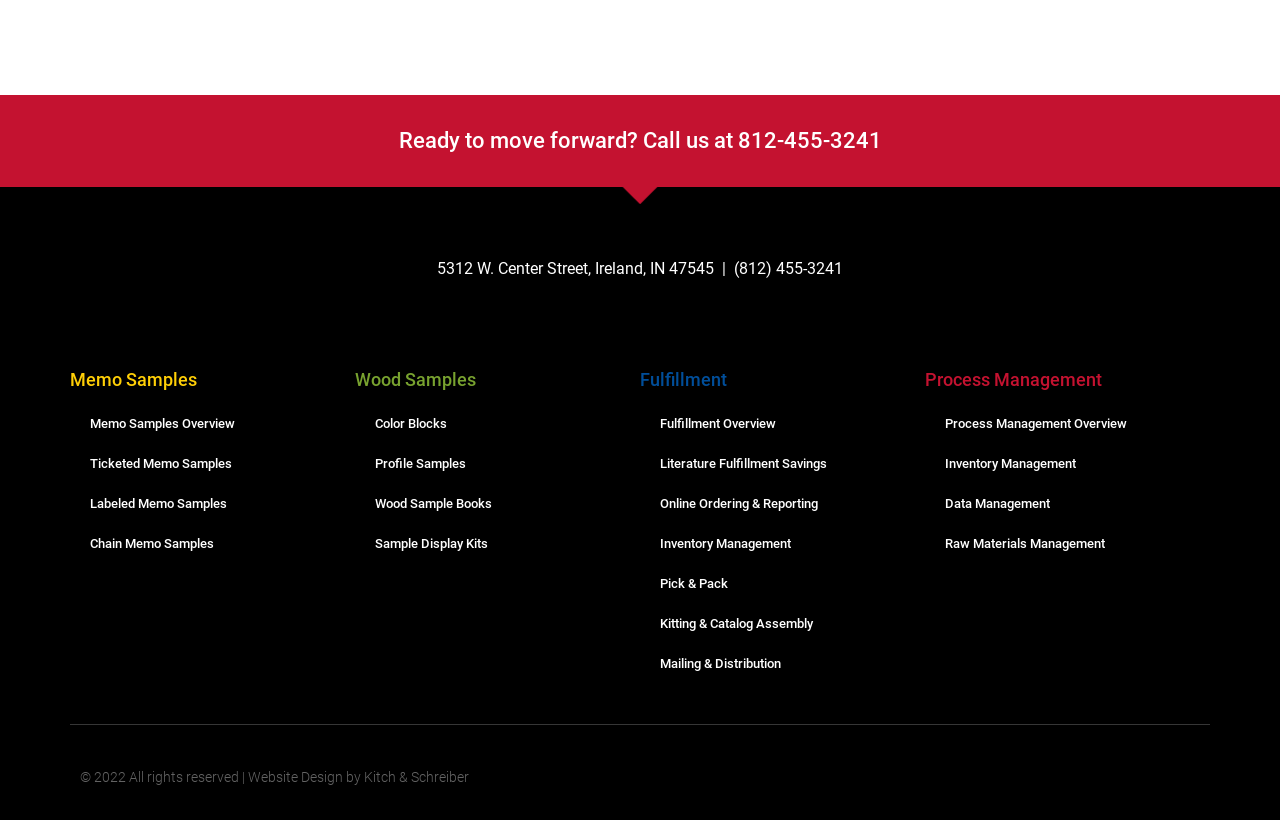Can you identify the bounding box coordinates of the clickable region needed to carry out this instruction: 'Learn about memo samples'? The coordinates should be four float numbers within the range of 0 to 1, stated as [left, top, right, bottom].

[0.055, 0.452, 0.277, 0.474]